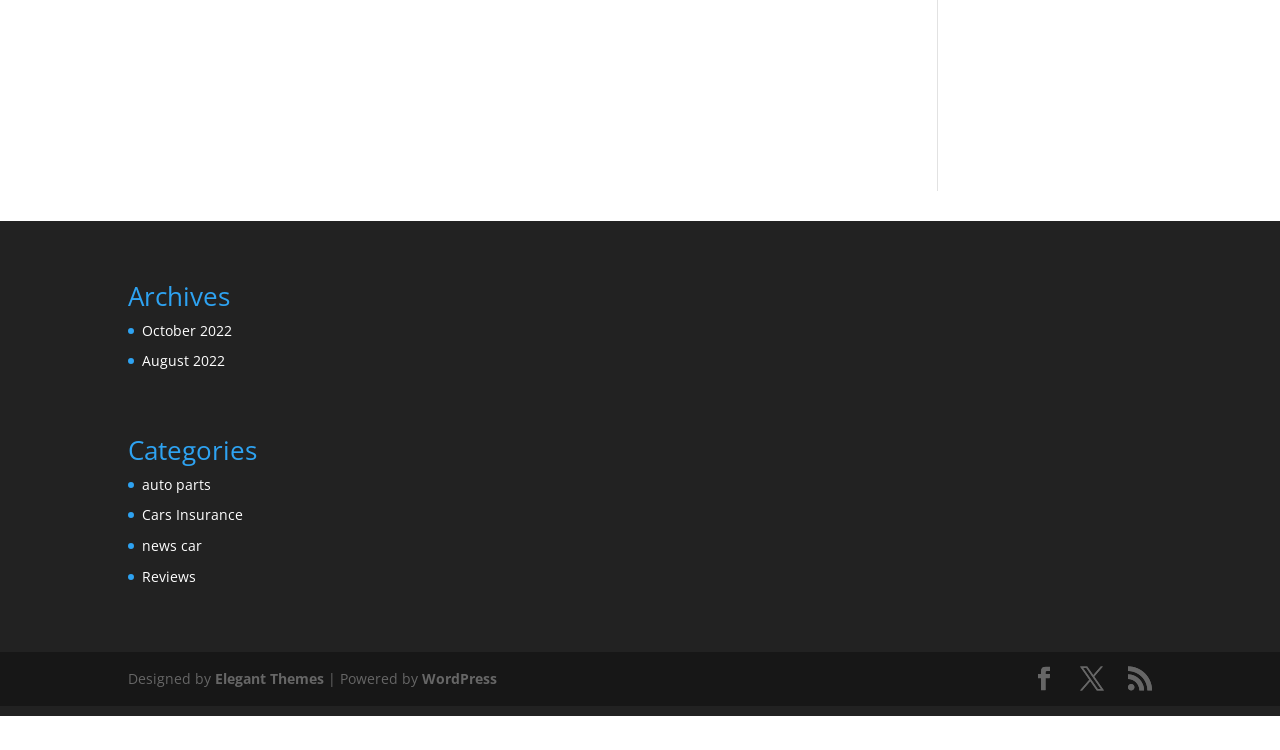Please provide a comprehensive answer to the question based on the screenshot: What is the theme provider?

I looked at the footer section and found the text 'Designed by' followed by a link to 'Elegant Themes', which suggests that Elegant Themes is the theme provider.